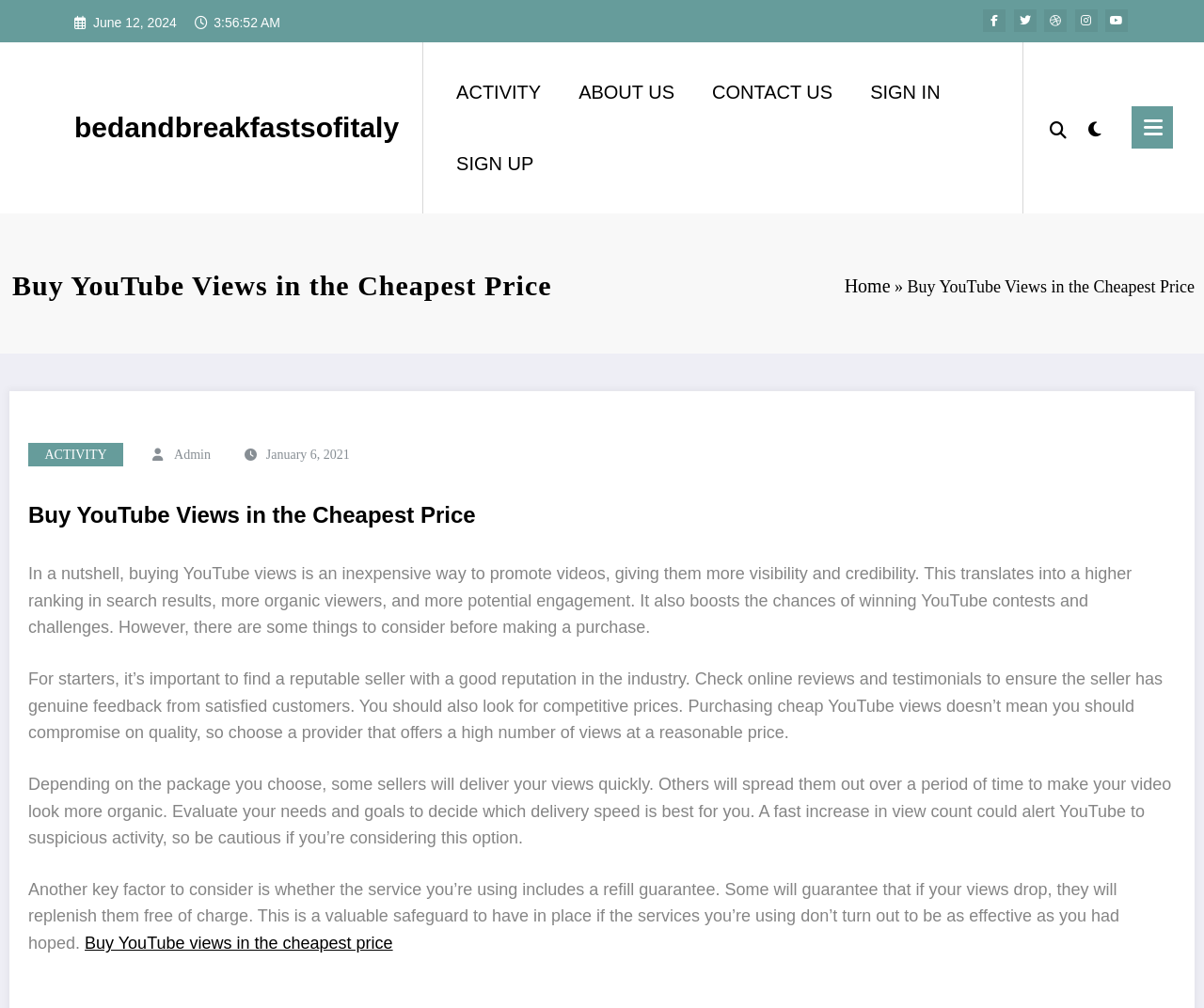Can you find the bounding box coordinates for the element that needs to be clicked to execute this instruction: "Search for something"? The coordinates should be given as four float numbers between 0 and 1, i.e., [left, top, right, bottom].

None